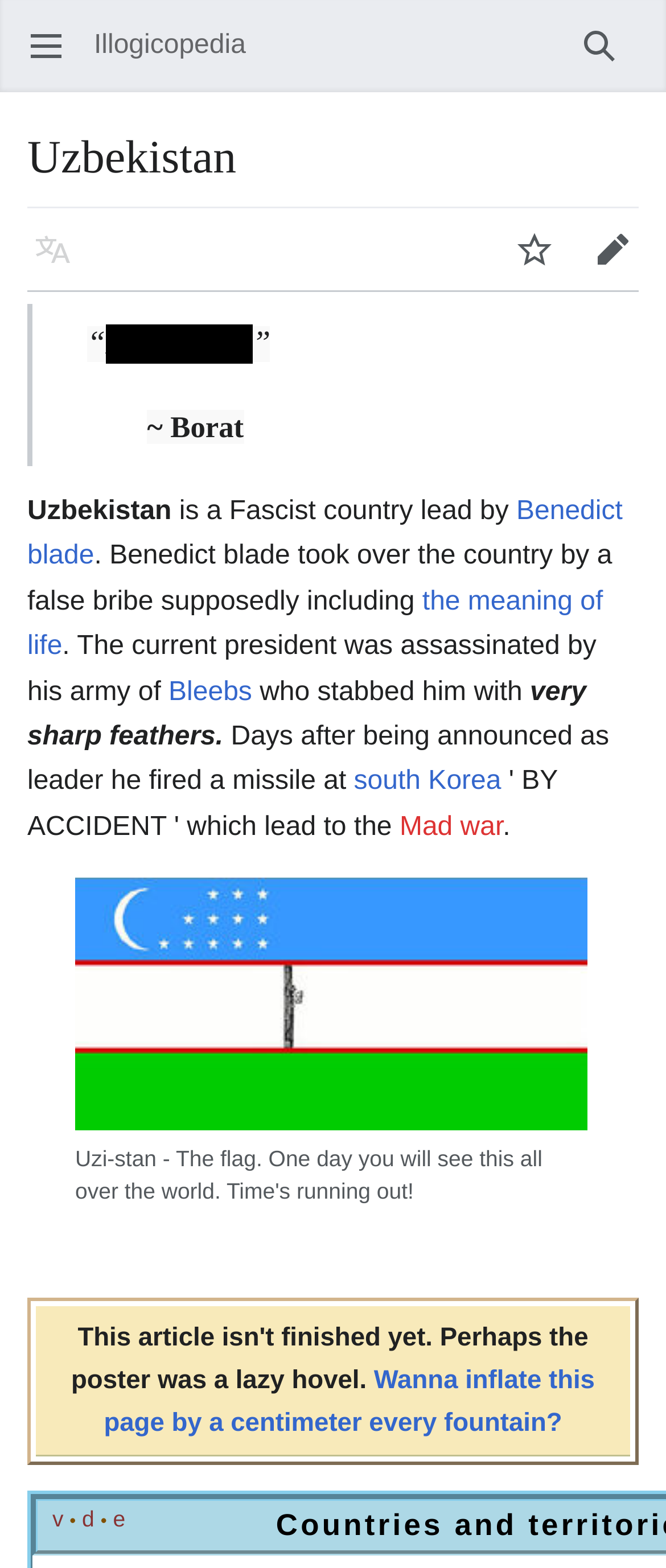Given the description: "Mad war", determine the bounding box coordinates of the UI element. The coordinates should be formatted as four float numbers between 0 and 1, [left, top, right, bottom].

[0.6, 0.518, 0.755, 0.537]